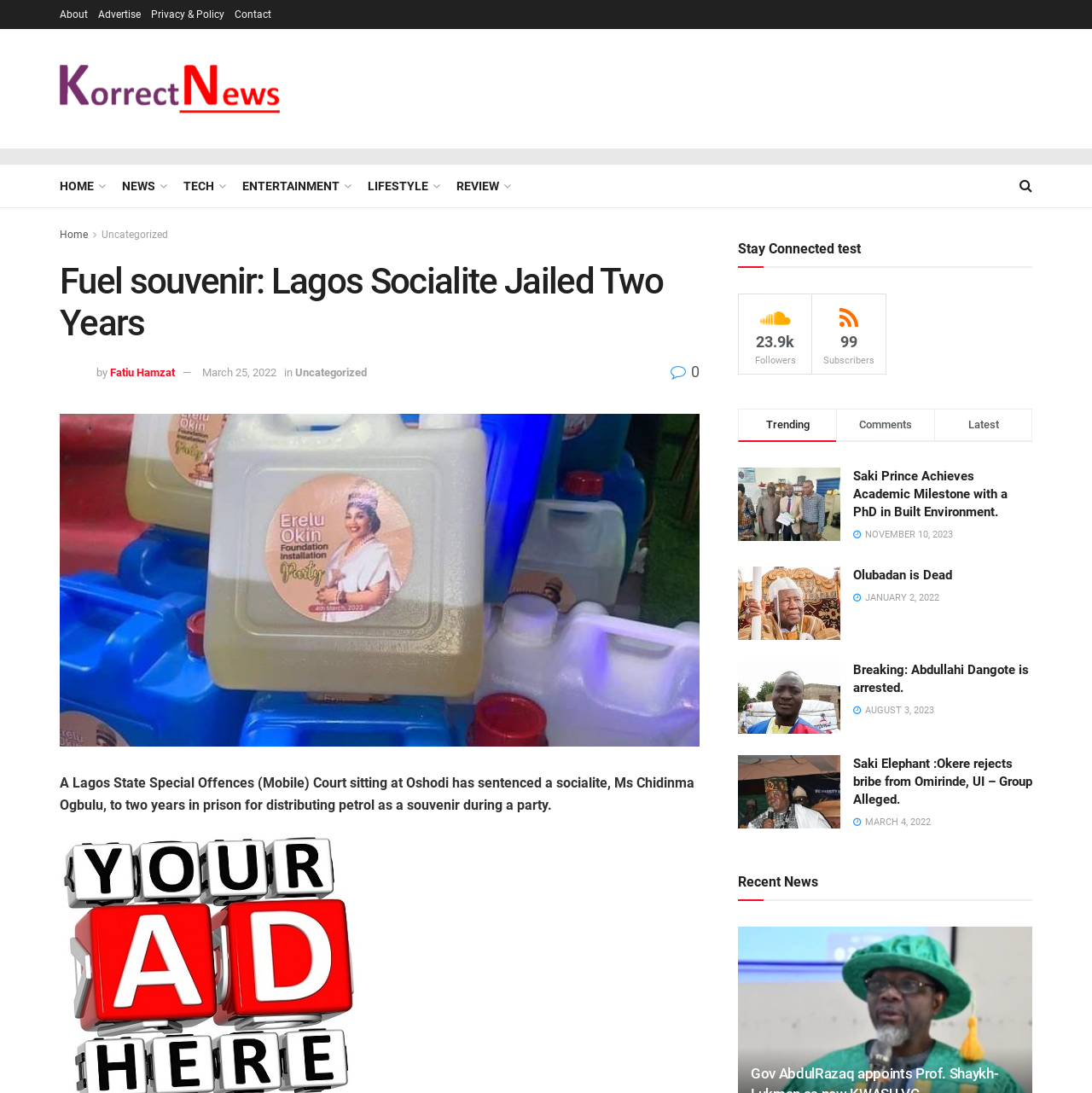Can you provide the bounding box coordinates for the element that should be clicked to implement the instruction: "Read the news titled 'Fuel souvenir: Lagos Socialite Jailed Two Years'"?

[0.055, 0.239, 0.641, 0.315]